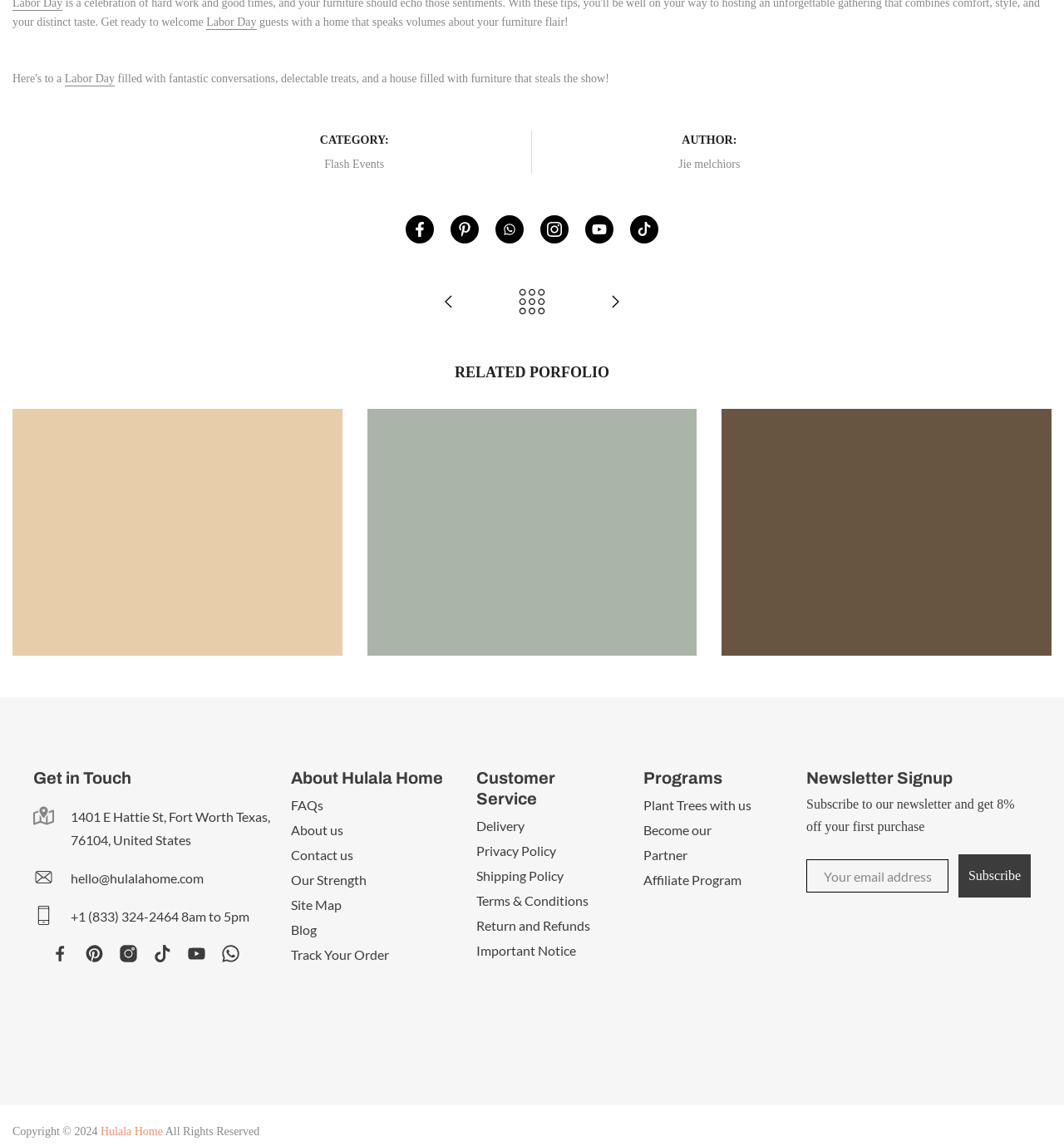Predict the bounding box coordinates of the area that should be clicked to accomplish the following instruction: "Read the 'RELATED PORFOLIO'". The bounding box coordinates should consist of four float numbers between 0 and 1, i.e., [left, top, right, bottom].

[0.012, 0.316, 0.988, 0.335]